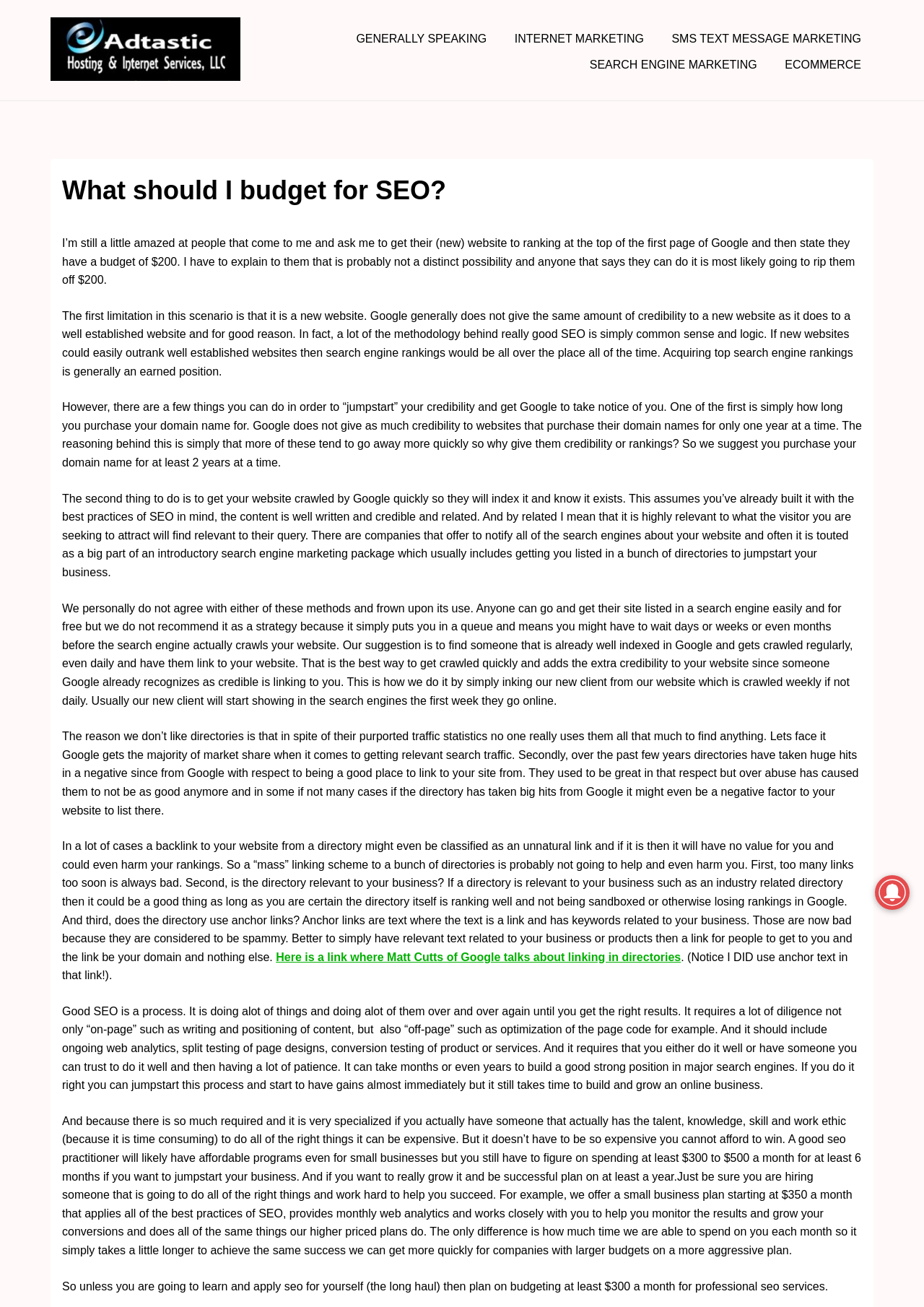Please reply to the following question using a single word or phrase: 
What is the purpose of split testing of page designs?

Conversion testing